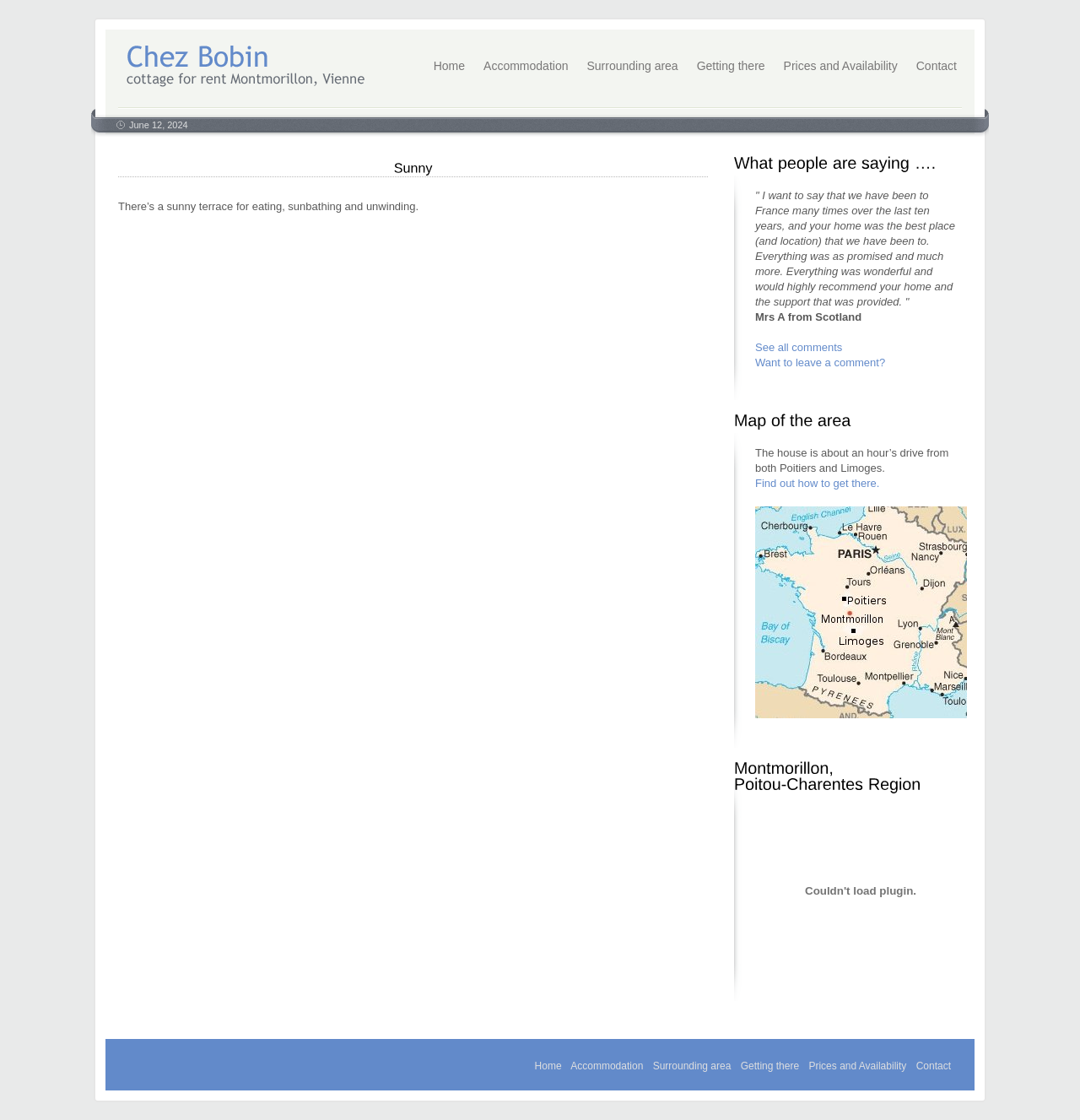Return the bounding box coordinates of the UI element that corresponds to this description: "Surrounding area". The coordinates must be given as four float numbers in the range of 0 and 1, [left, top, right, bottom].

[0.536, 0.046, 0.636, 0.072]